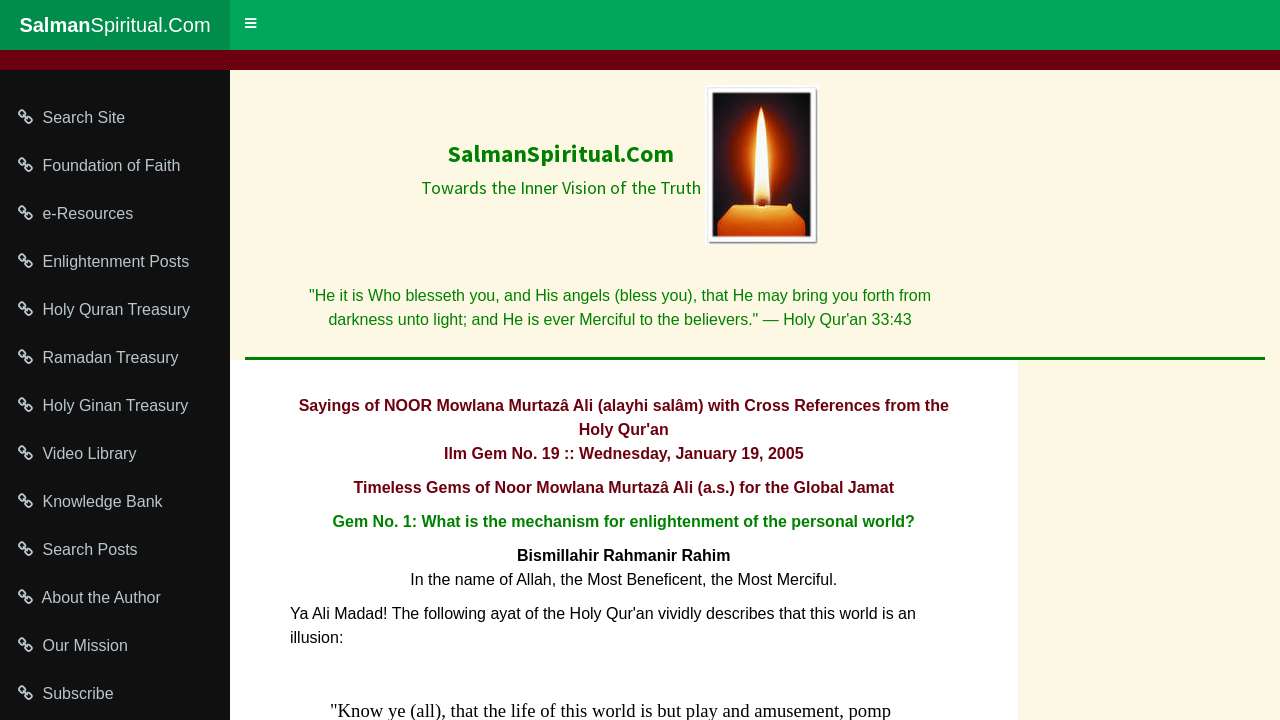What is the name of the website? Based on the image, give a response in one word or a short phrase.

SalmanSpiritual.Com